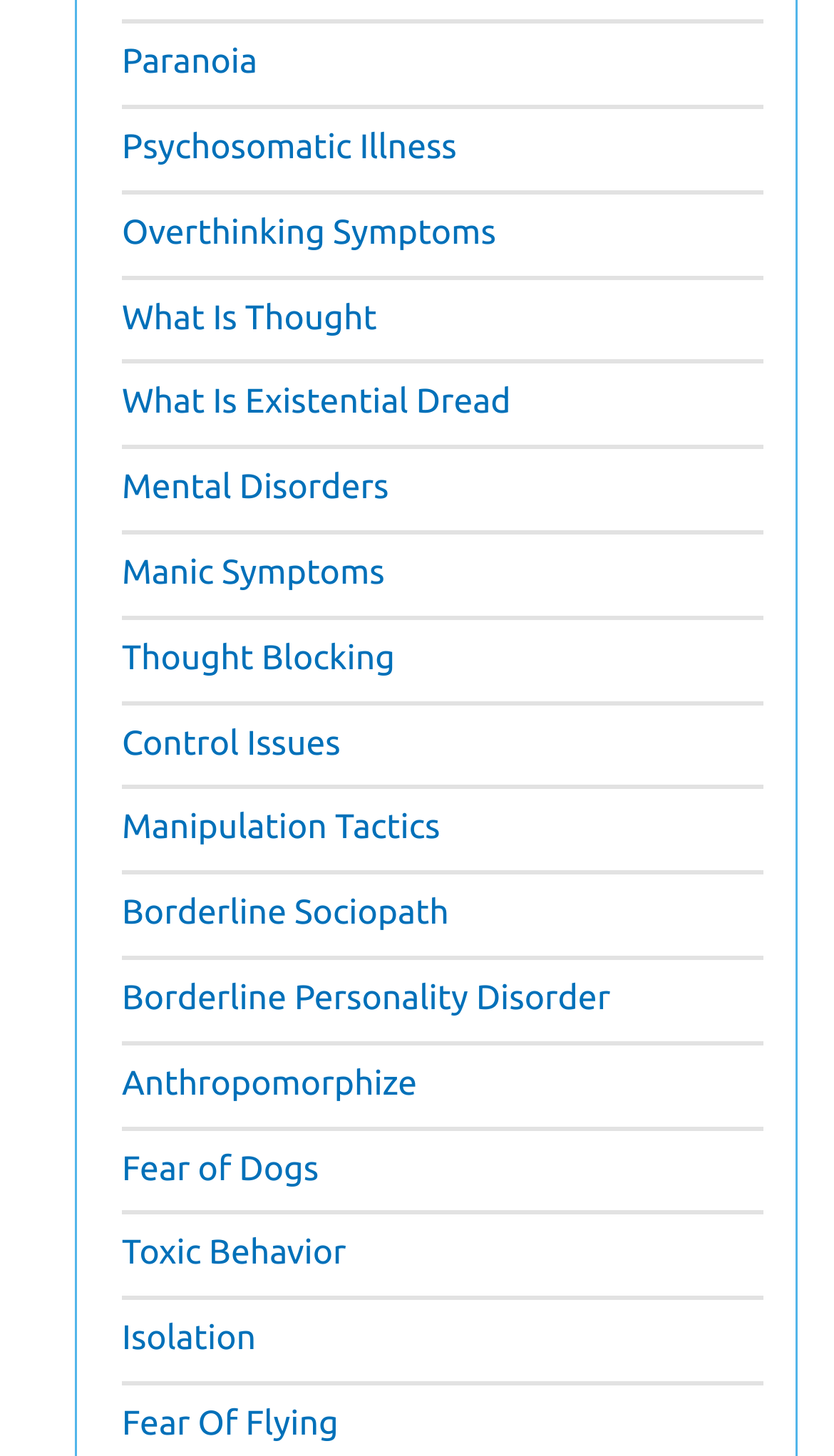What is the topic of the first link?
Using the visual information, reply with a single word or short phrase.

Paranoia